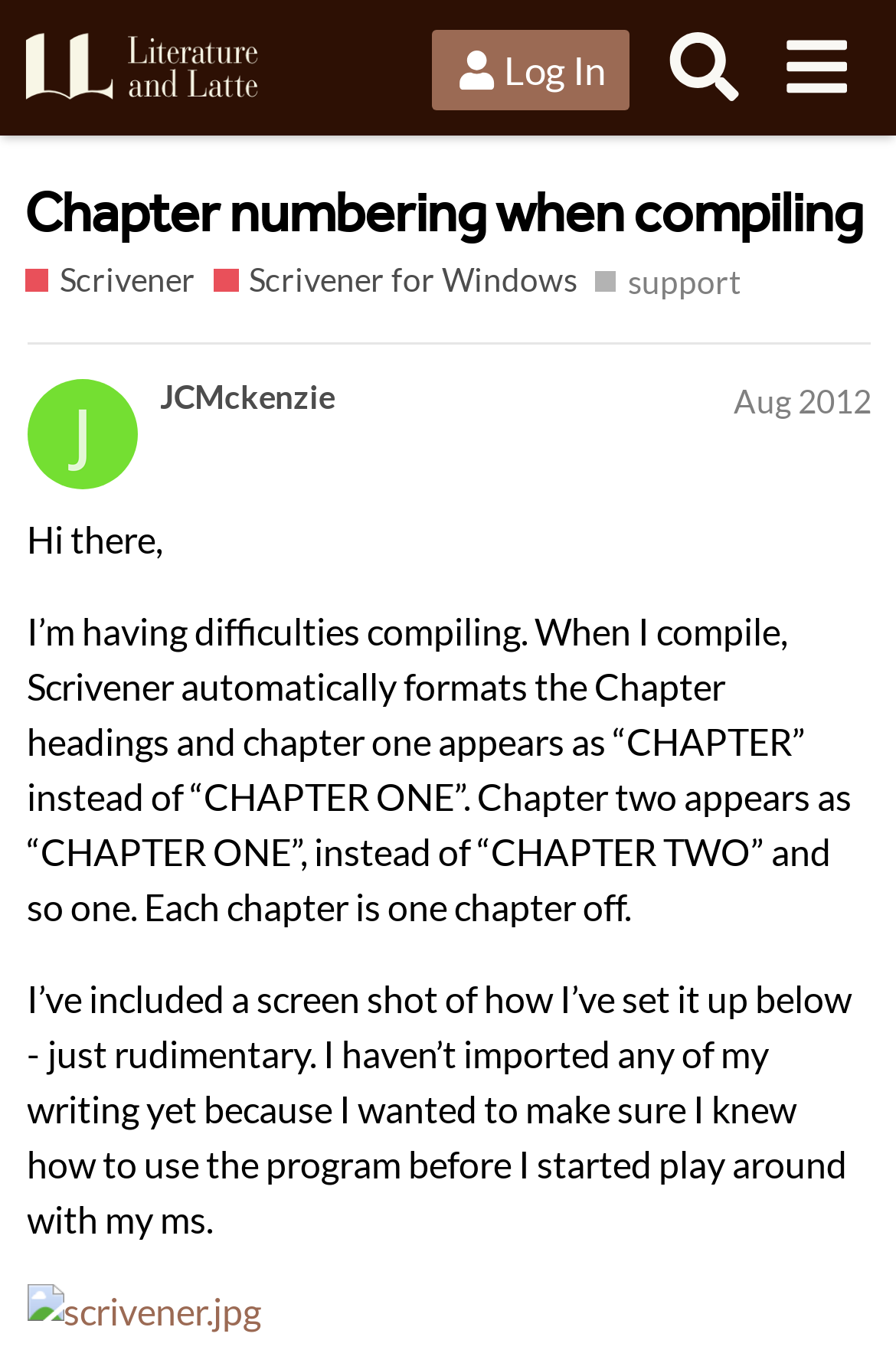What is the format of the chapter headings in Scrivener?
Based on the screenshot, respond with a single word or phrase.

Automatic